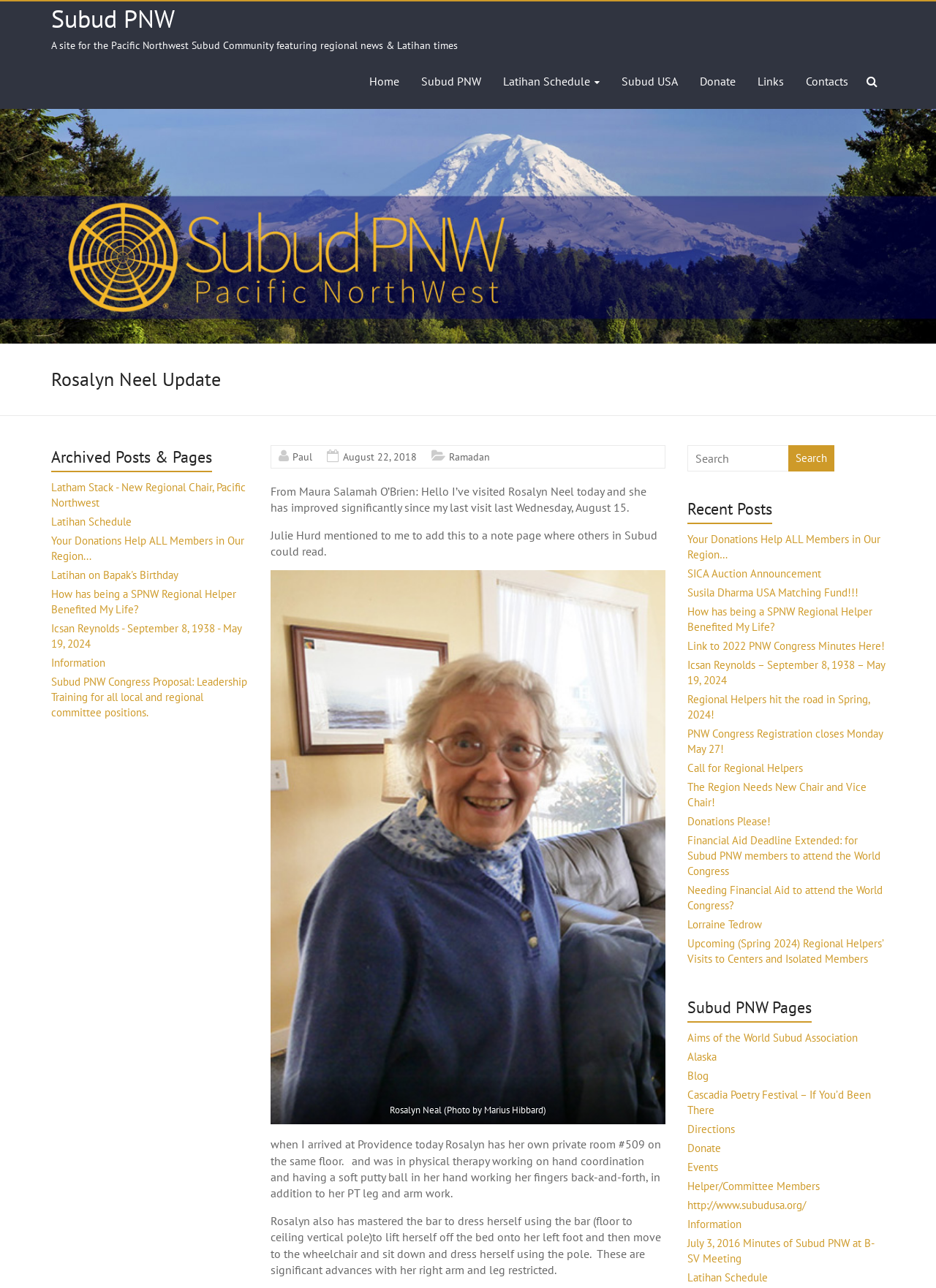Please identify the bounding box coordinates of the area that needs to be clicked to follow this instruction: "Click on the 'Place Order' button".

None